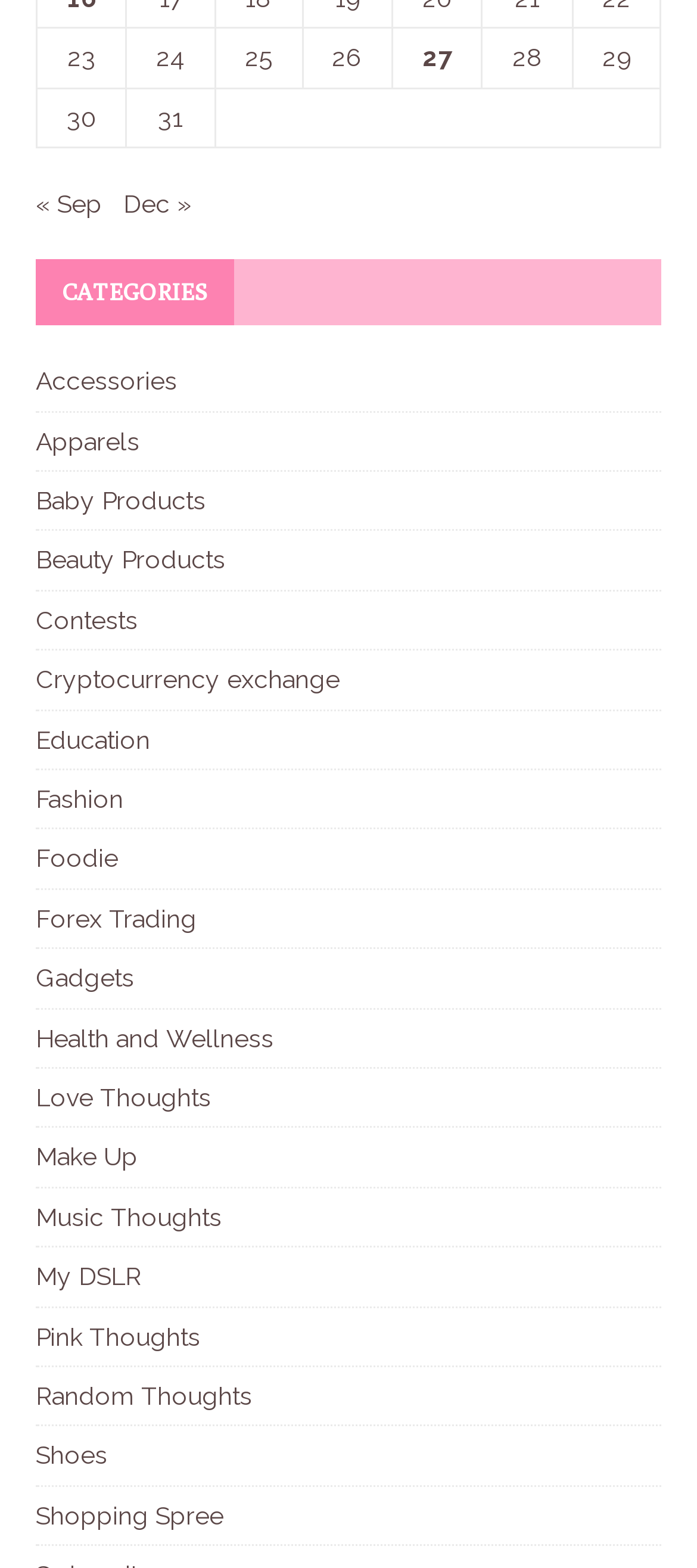Indicate the bounding box coordinates of the element that needs to be clicked to satisfy the following instruction: "Go to previous month". The coordinates should be four float numbers between 0 and 1, i.e., [left, top, right, bottom].

[0.051, 0.121, 0.146, 0.139]